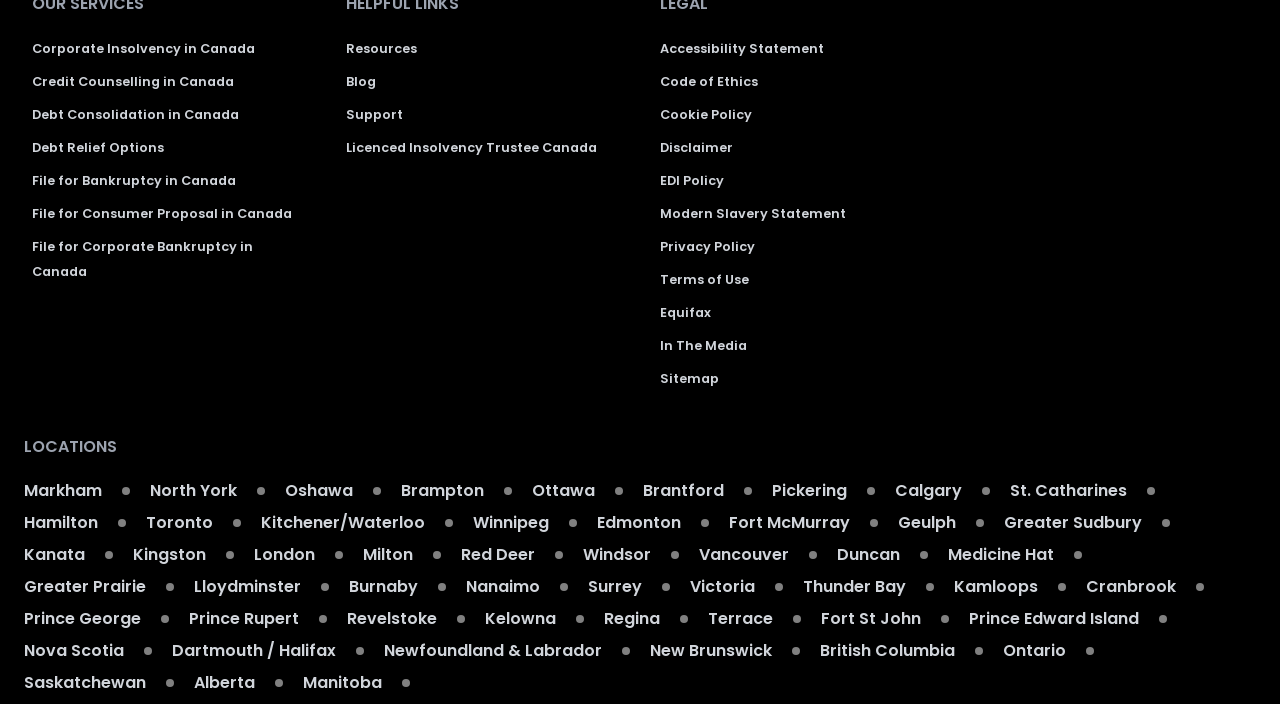Using a single word or phrase, answer the following question: 
Is there a link to a 'Blog' on this webpage?

Yes